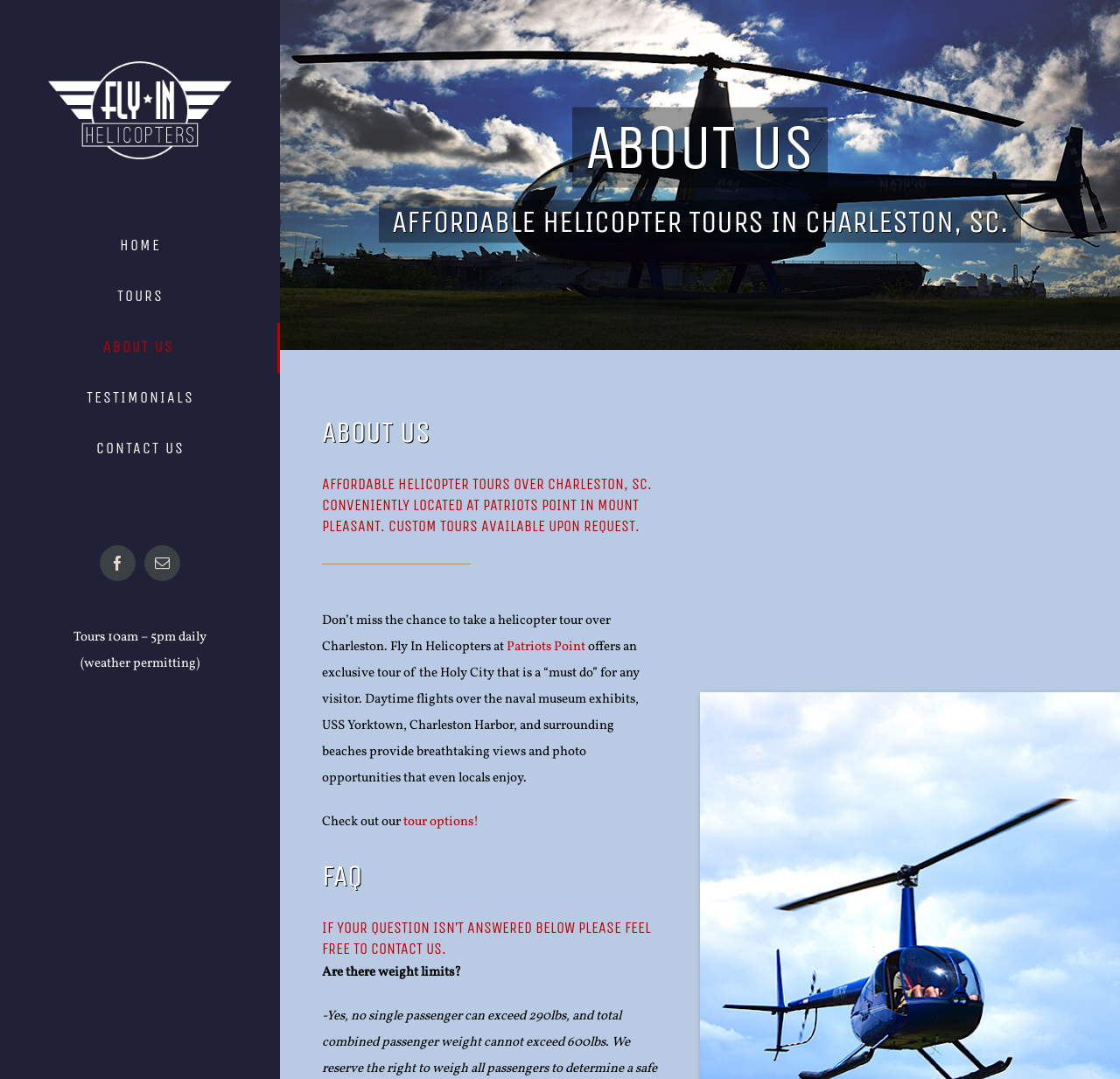Please give a one-word or short phrase response to the following question: 
What is the name of the helicopter tour company?

Fly In Helicopters